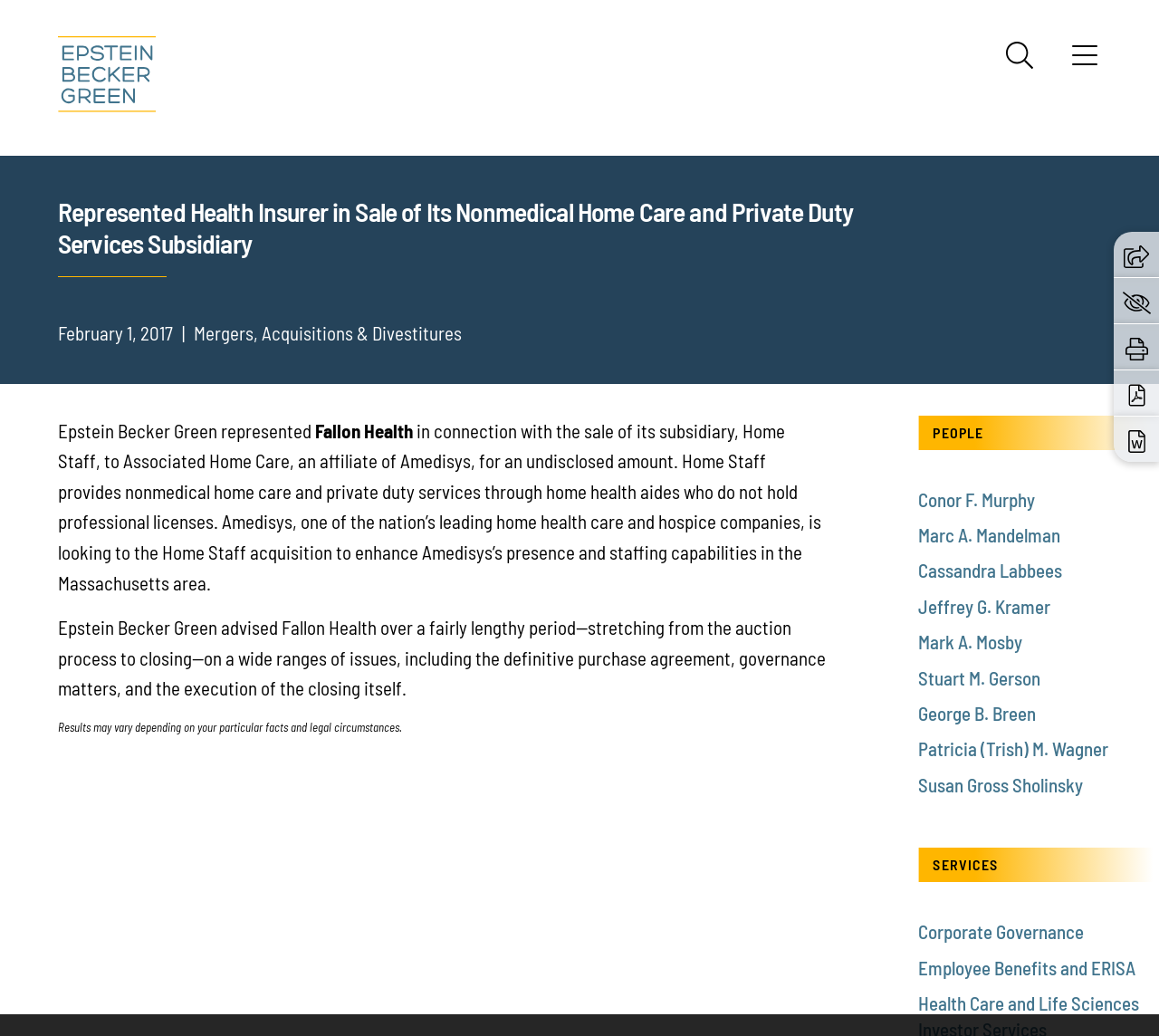Examine the screenshot and answer the question in as much detail as possible: How many attorneys are listed under 'PEOPLE'?

I found the answer by counting the number of links under the 'PEOPLE' heading, which lists the names of attorneys involved in the case. There are 11 links, each corresponding to a different attorney.